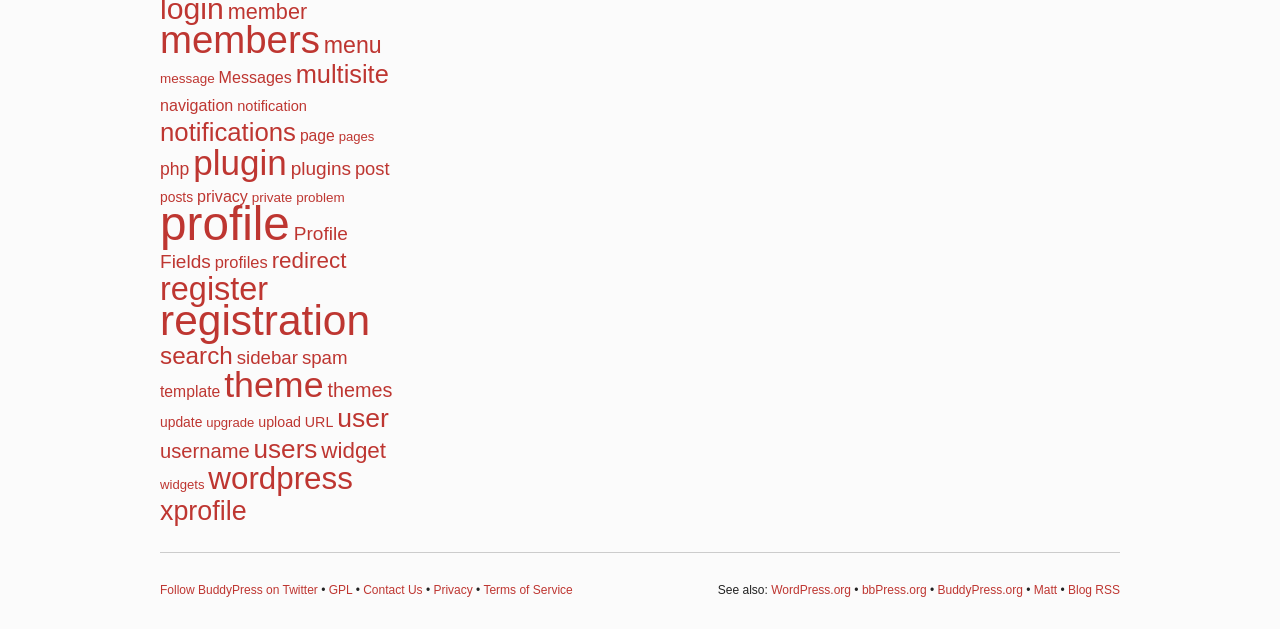How many items are in the 'profile' link?
Observe the image and answer the question with a one-word or short phrase response.

1,227 items